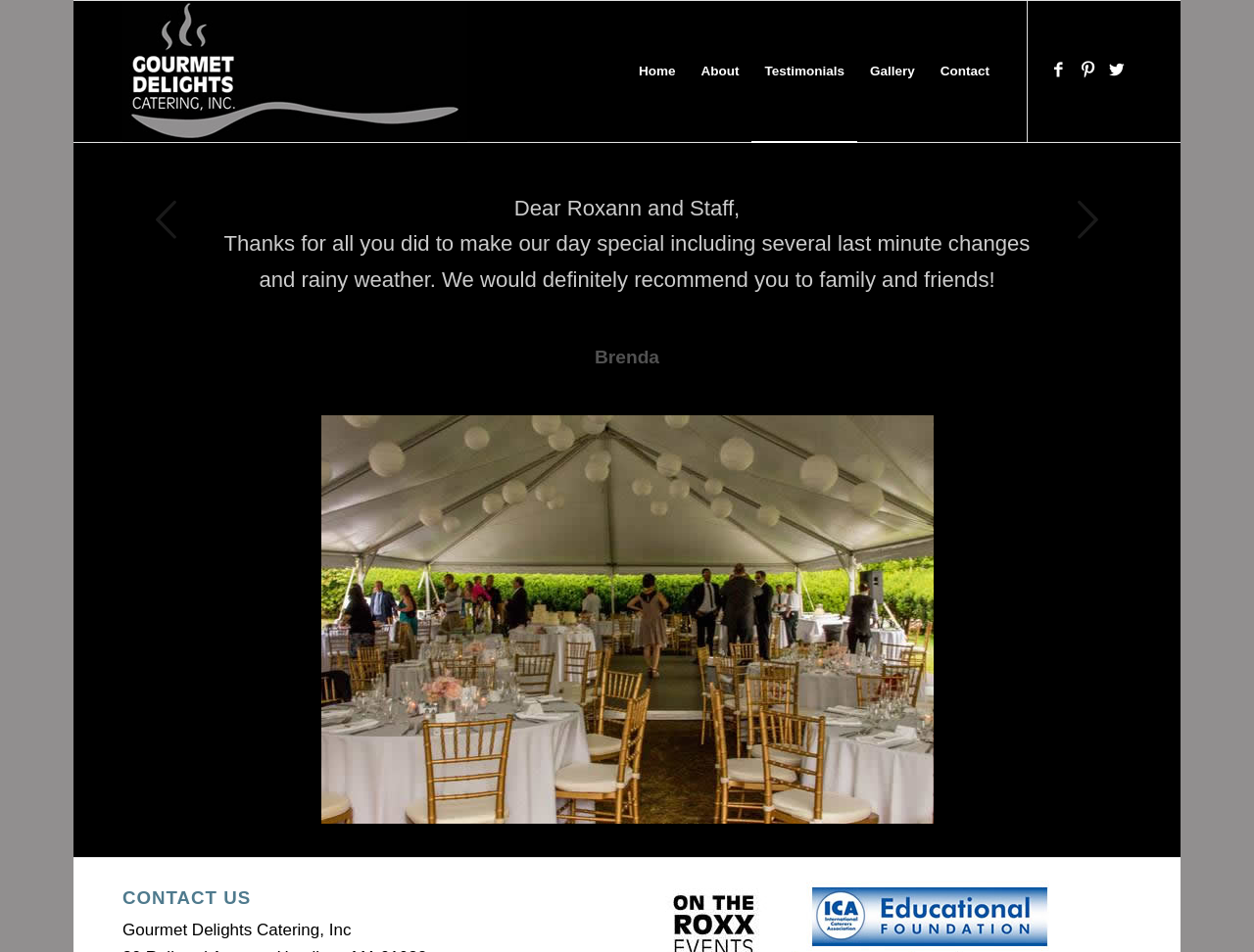Can you show the bounding box coordinates of the region to click on to complete the task described in the instruction: "Click on the Home link"?

[0.499, 0.001, 0.549, 0.149]